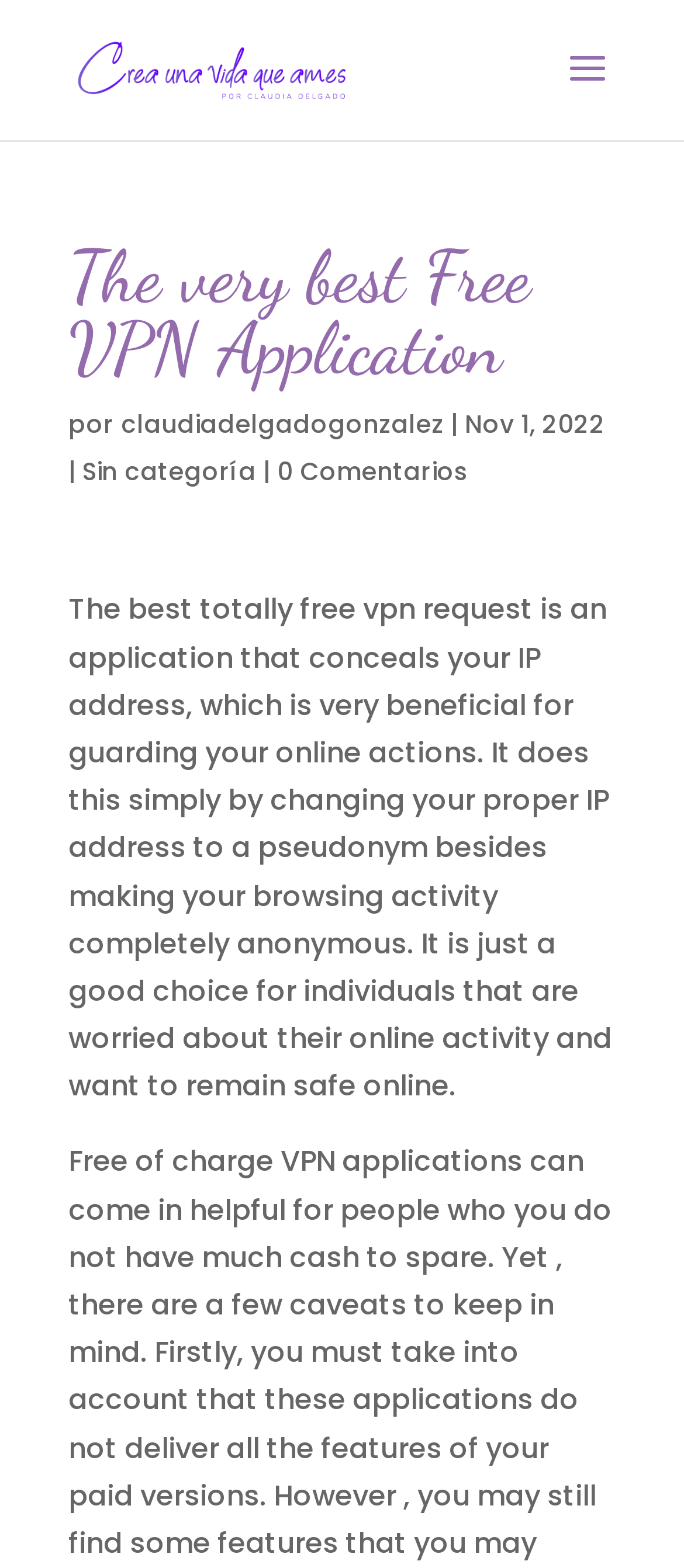Who is the author of the webpage content?
Please respond to the question with a detailed and well-explained answer.

The author's name is mentioned in the webpage content, specifically in the link 'claudiadelgadogonzalez' which is located below the main heading.